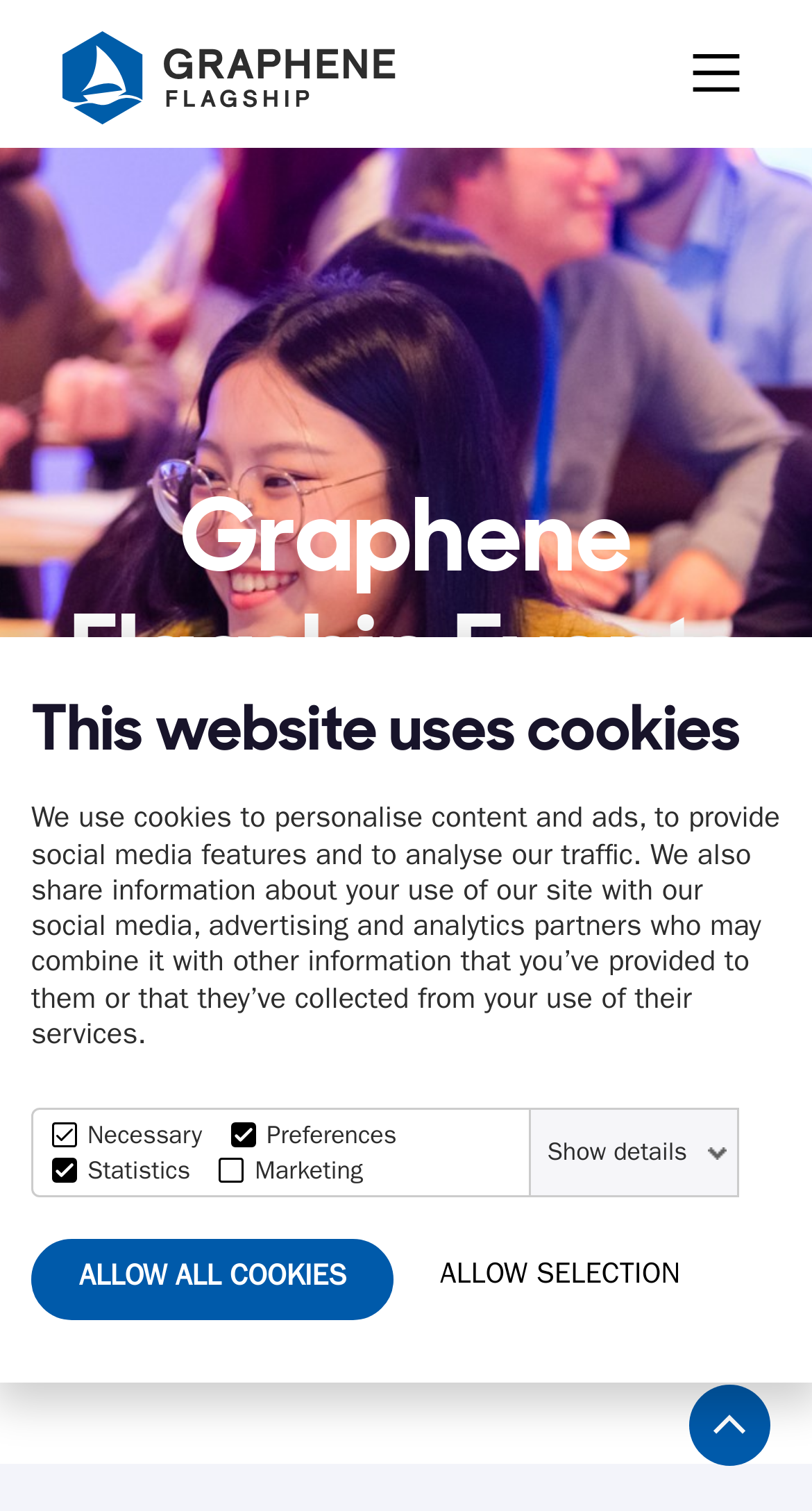What is the name of the logo in the top left corner?
Provide a detailed answer to the question using information from the image.

The logo in the top left corner is the Graphene Flagship logo, which is an image element with a corresponding link to the Graphene Flagship website.